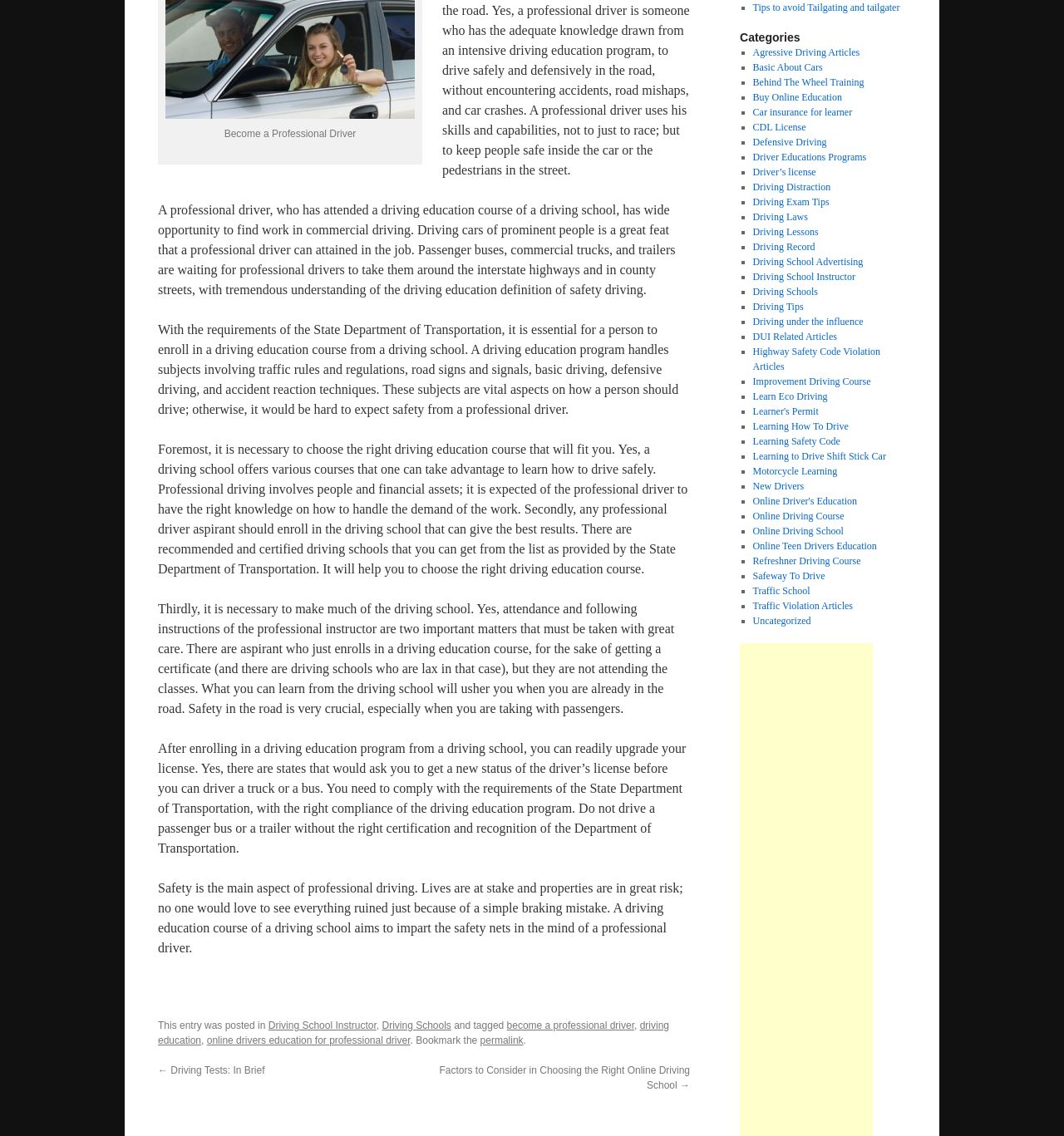Identify and provide the bounding box coordinates of the UI element described: "Traffic Violation Articles". The coordinates should be formatted as [left, top, right, bottom], with each number being a float between 0 and 1.

[0.707, 0.528, 0.802, 0.538]